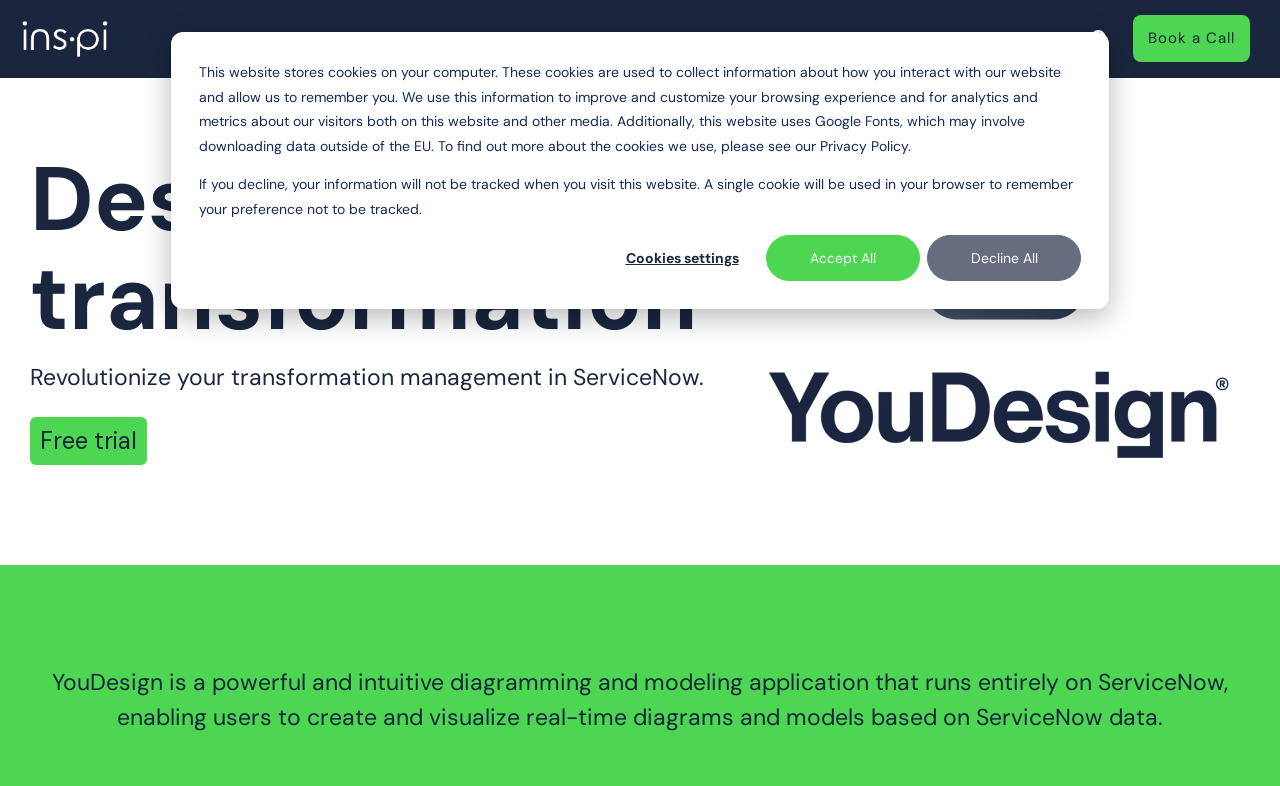Using the information in the image, give a detailed answer to the following question: What can be explored in the 'Resources' section?

In the 'Resources' section, one can explore the latest events hosted by ins-pi, as indicated by the 'Latest events' link.